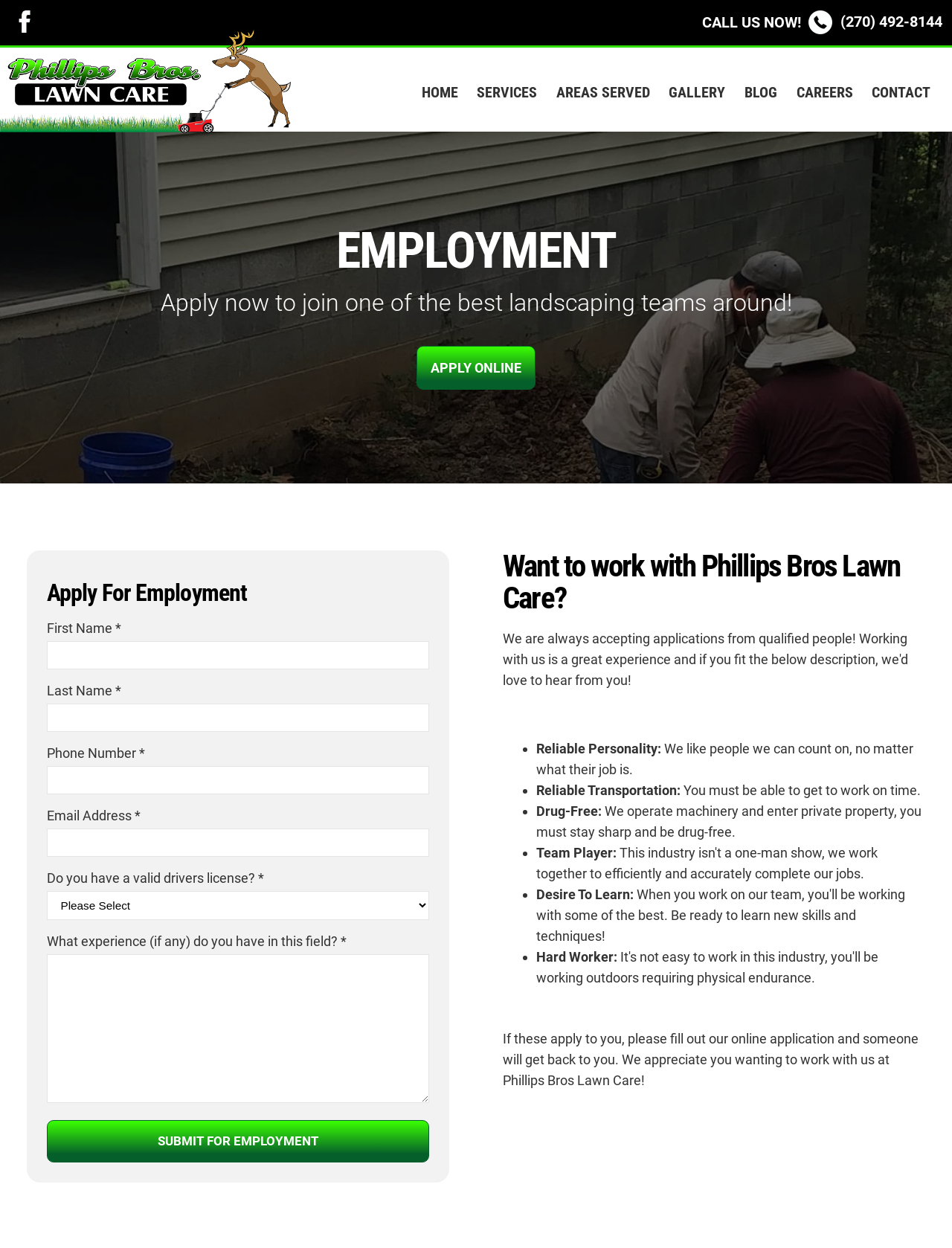What is the required format for the phone number?
Using the visual information, reply with a single word or short phrase.

Not specified